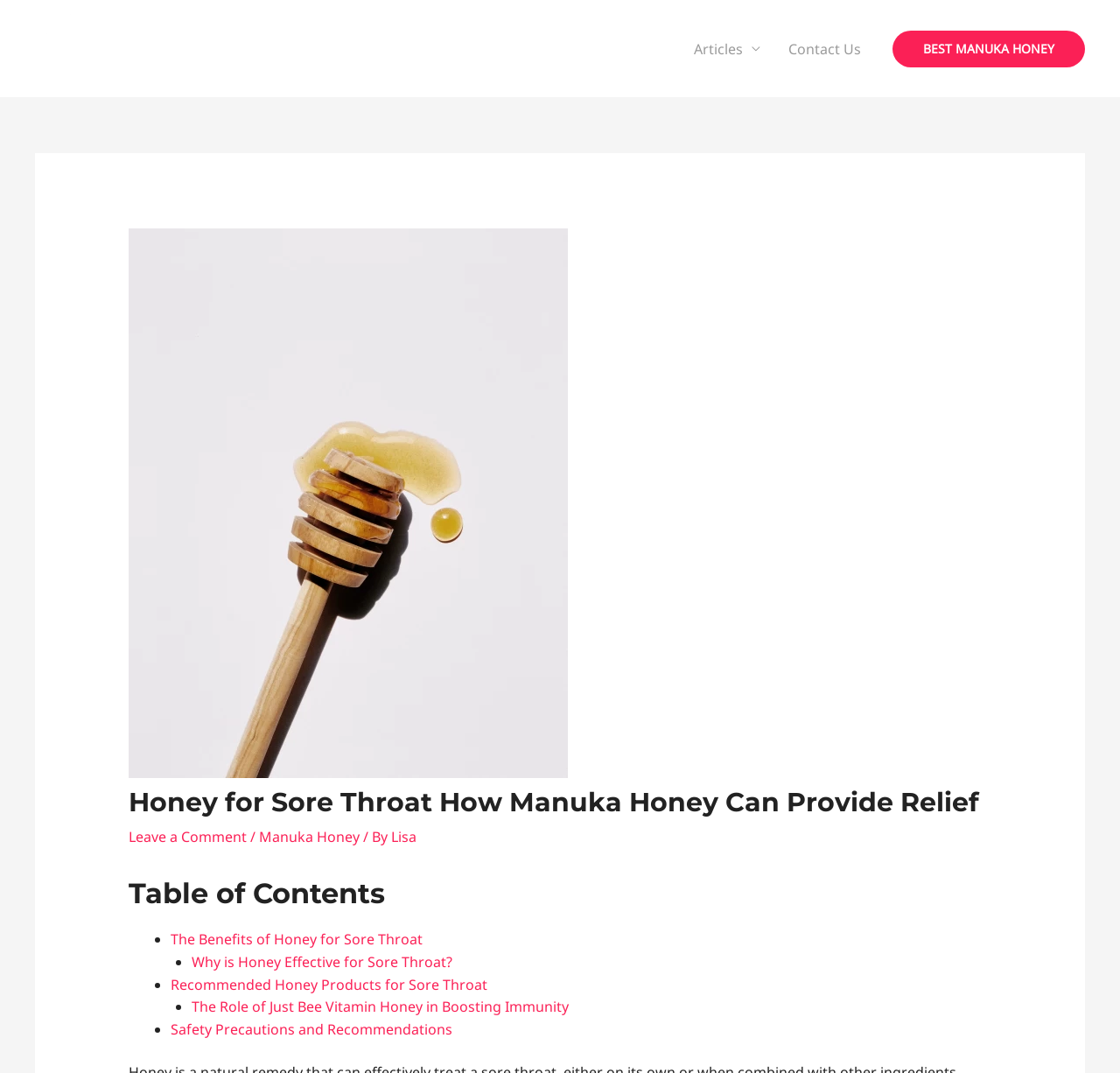Please give a one-word or short phrase response to the following question: 
What is the topic of the article?

Manuka honey for sore throat